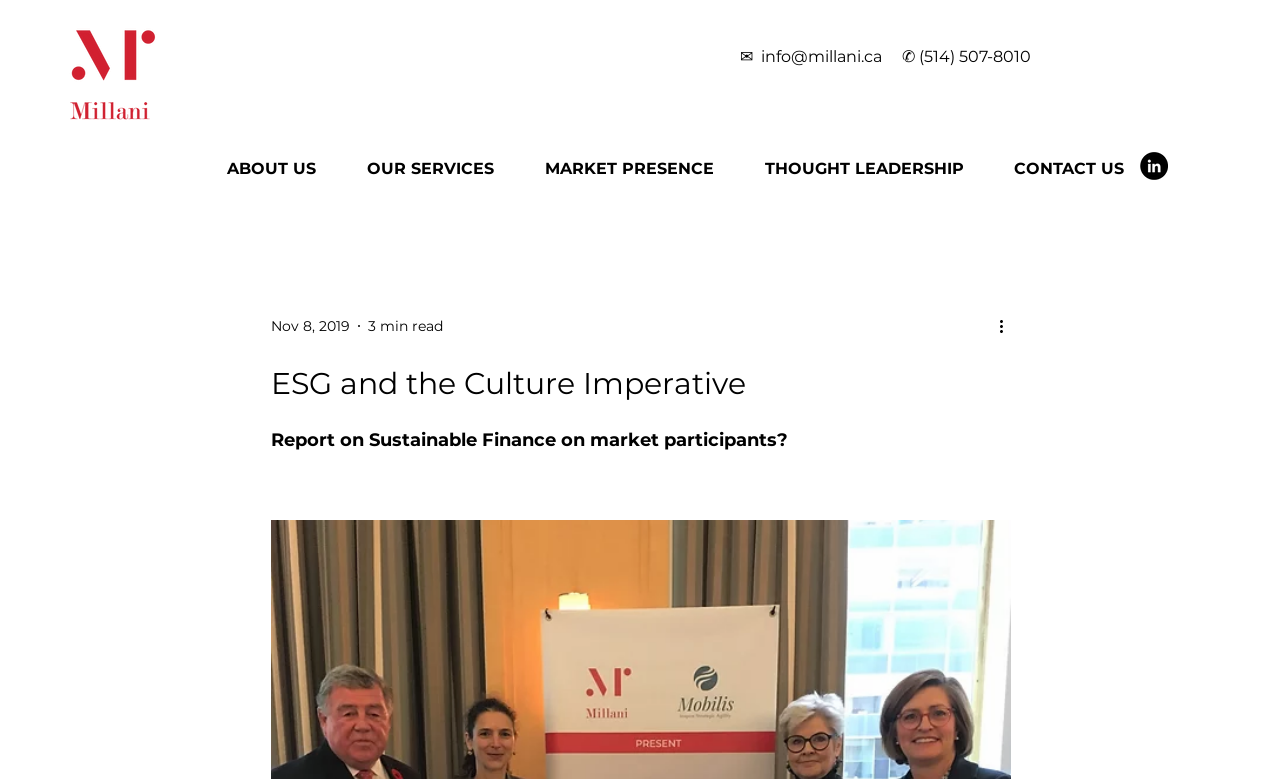Determine the bounding box coordinates (top-left x, top-left y, bottom-right x, bottom-right y) of the UI element described in the following text: ABOUT US

[0.157, 0.18, 0.266, 0.231]